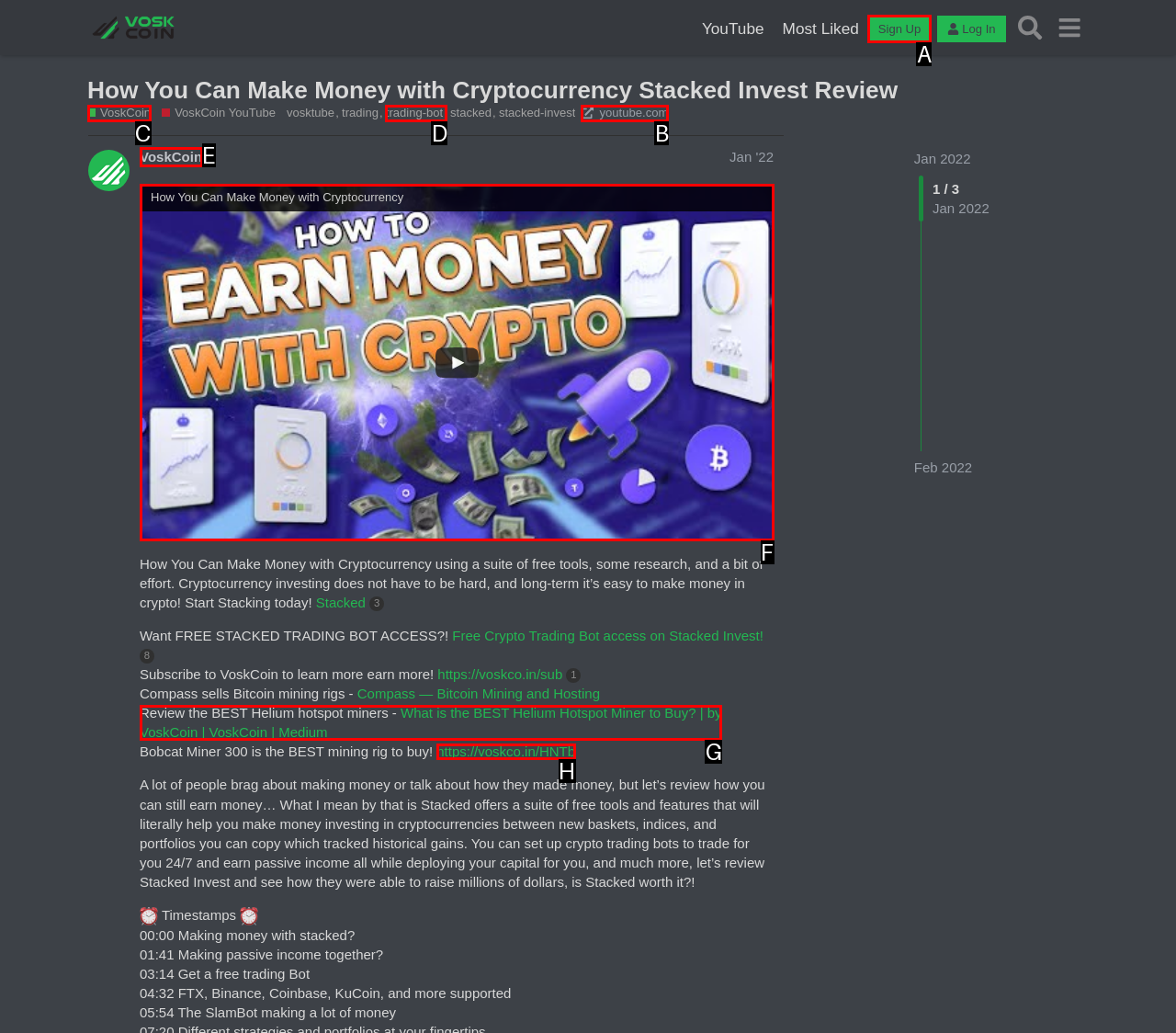Please indicate which option's letter corresponds to the task: Click on the 'Sign Up' button by examining the highlighted elements in the screenshot.

A